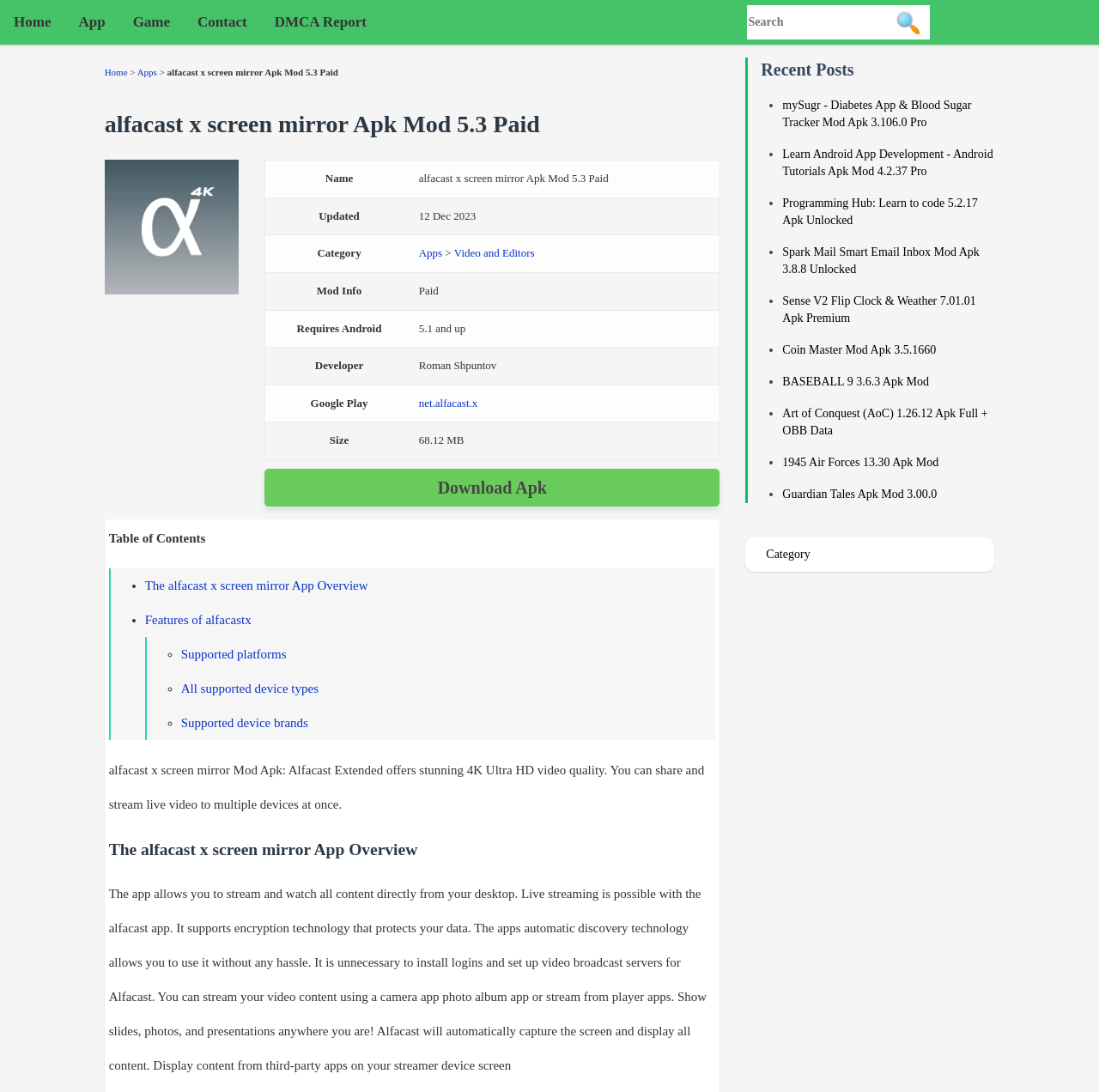Locate the bounding box coordinates of the item that should be clicked to fulfill the instruction: "Read the app overview".

[0.099, 0.765, 0.651, 0.79]